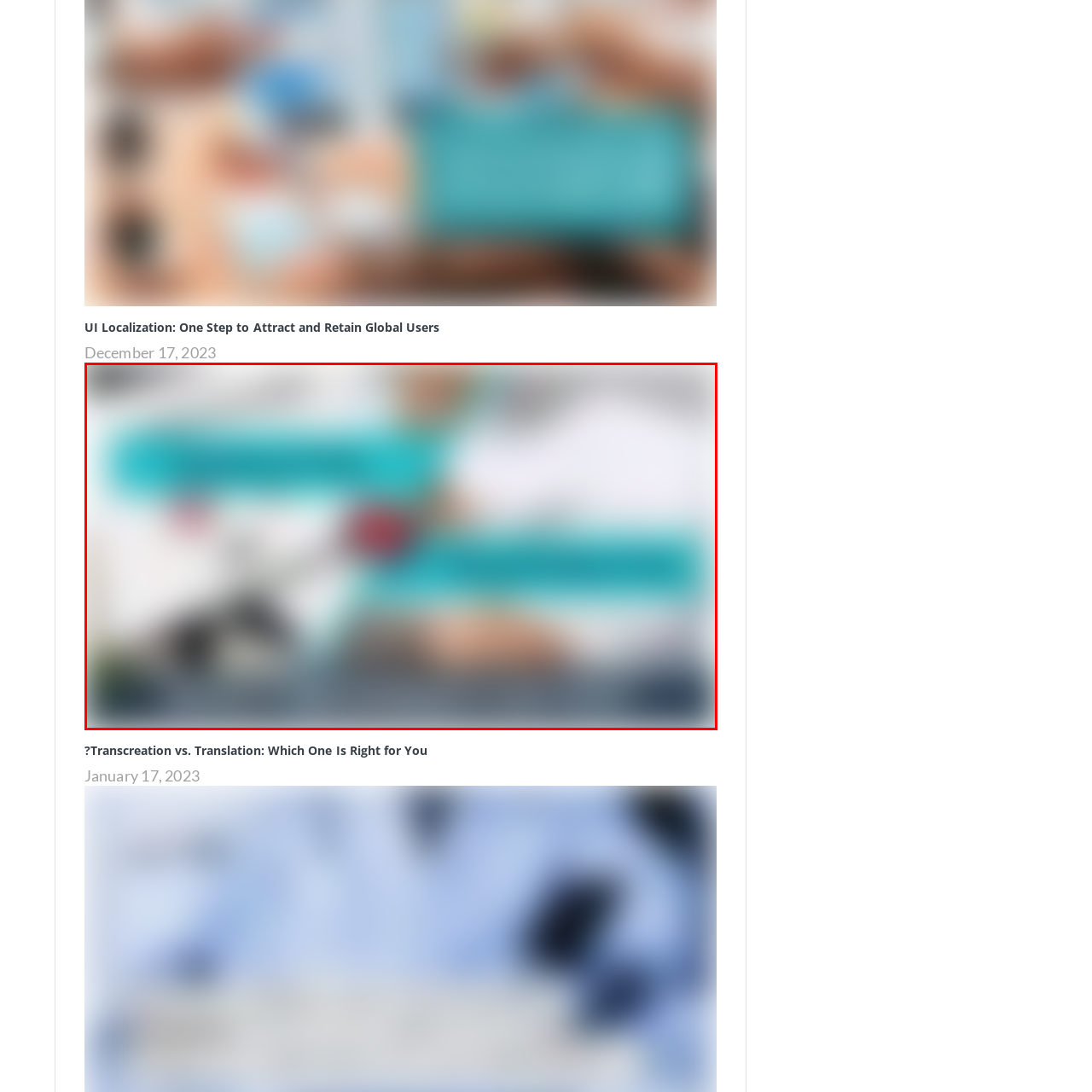Create an extensive description for the image inside the red frame.

The image illustrates a vibrant and informative visual related to the topic of UI localization, emphasizing the theme of attracting and retaining global users. In the foreground, a person can be seen actively engaging in what appears to be a translation project, utilizing modern tools. The background hints at a collaborative work environment, possibly emphasizing teamwork and communication within translation project management. 

Prominent text overlays in turquoise highlight key phrases or insights, underscoring the importance of effective localization strategies in reaching diverse markets. The combination of imagery and text presents a compelling narrative about the dynamics of translation and user experience in a global context. The overall message suggests a proactive approach to making digital products accessible and appealing to an international audience.